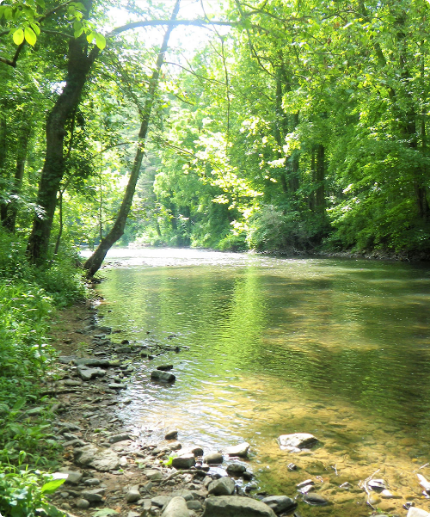What is the riverbank lined with?
Analyze the image and deliver a detailed answer to the question.

The caption states that 'smooth stones line the riverbank', suggesting that the riverbank is lined with smooth stones, which hints at a peaceful spot ideal for fishing or relaxation.